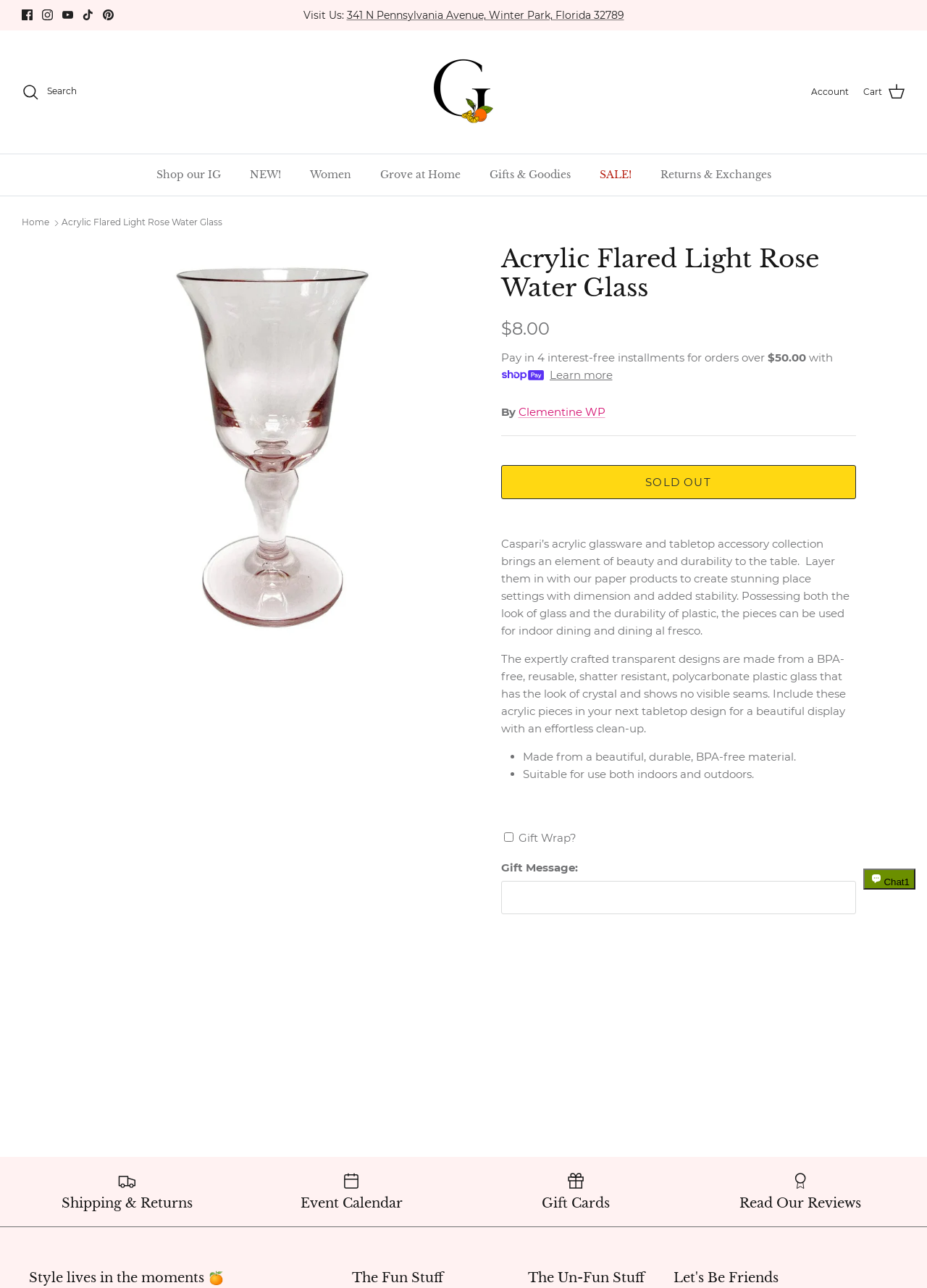Identify the bounding box coordinates of the part that should be clicked to carry out this instruction: "Search for products".

[0.023, 0.065, 0.083, 0.078]